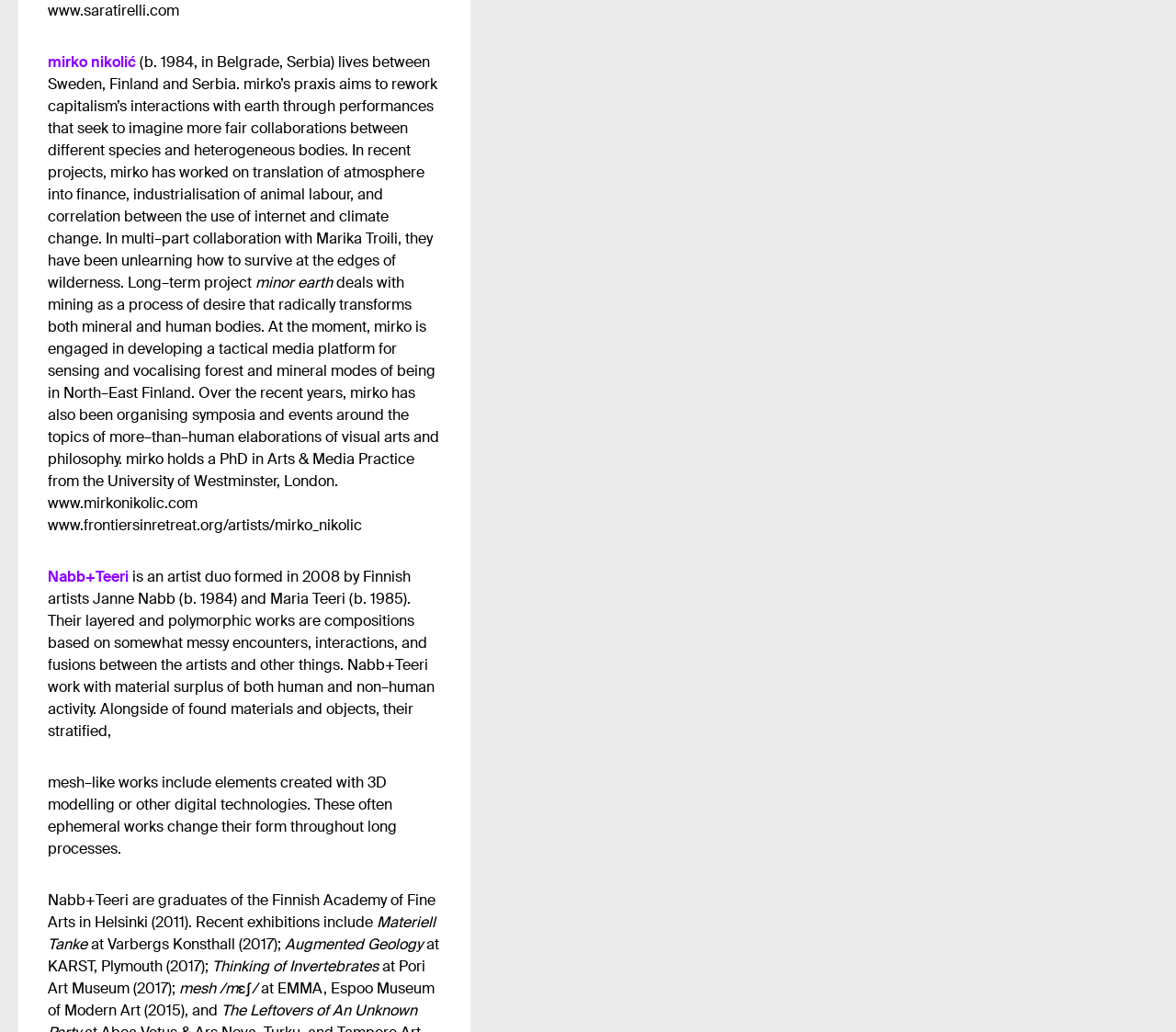What is the name of the exhibition where Nabb+Teeri showcased their work in 2017? Refer to the image and provide a one-word or short phrase answer.

Materiell Tanke